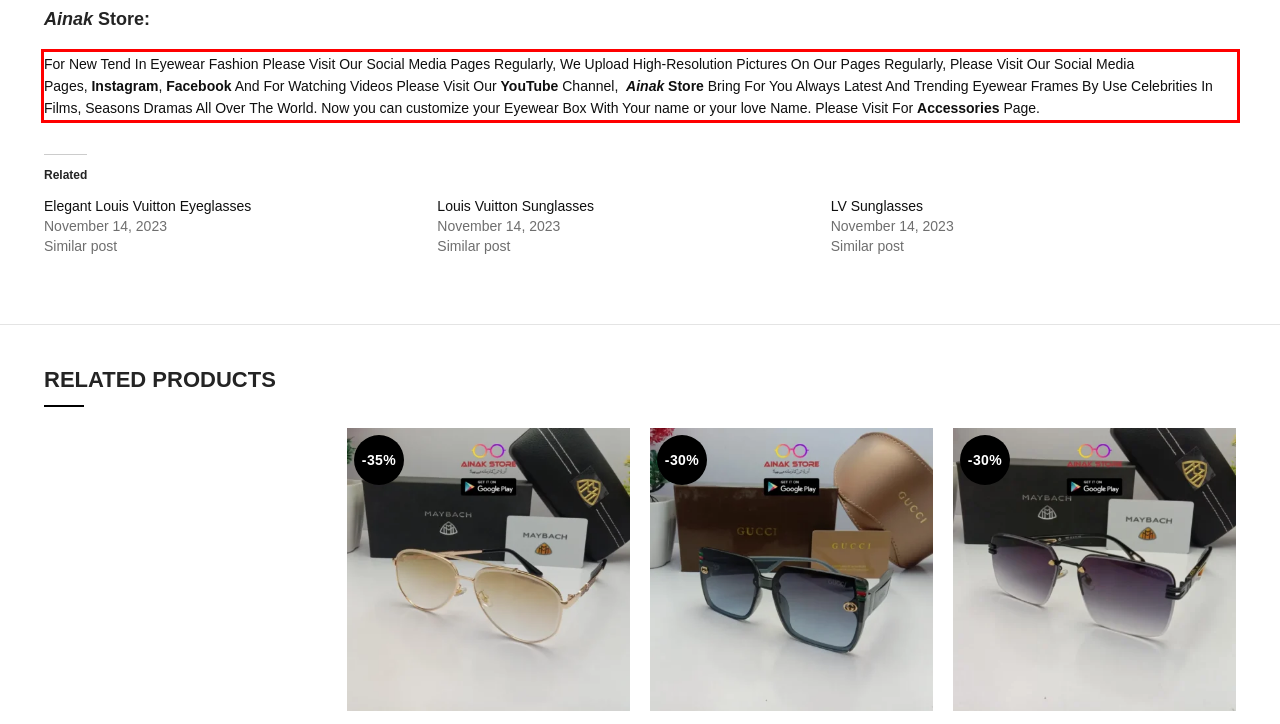Please look at the webpage screenshot and extract the text enclosed by the red bounding box.

For New Tend In Eyewear Fashion Please Visit Our Social Media Pages Regularly, We Upload High-Resolution Pictures On Our Pages Regularly, Please Visit Our Social Media Pages, Instagram, Facebook And For Watching Videos Please Visit Our YouTube Channel, Ainak Store Bring For You Always Latest And Trending Eyewear Frames By Use Celebrities In Films, Seasons Dramas All Over The World. Now you can customize your Eyewear Box With Your name or your love Name. Please Visit For Accessories Page.